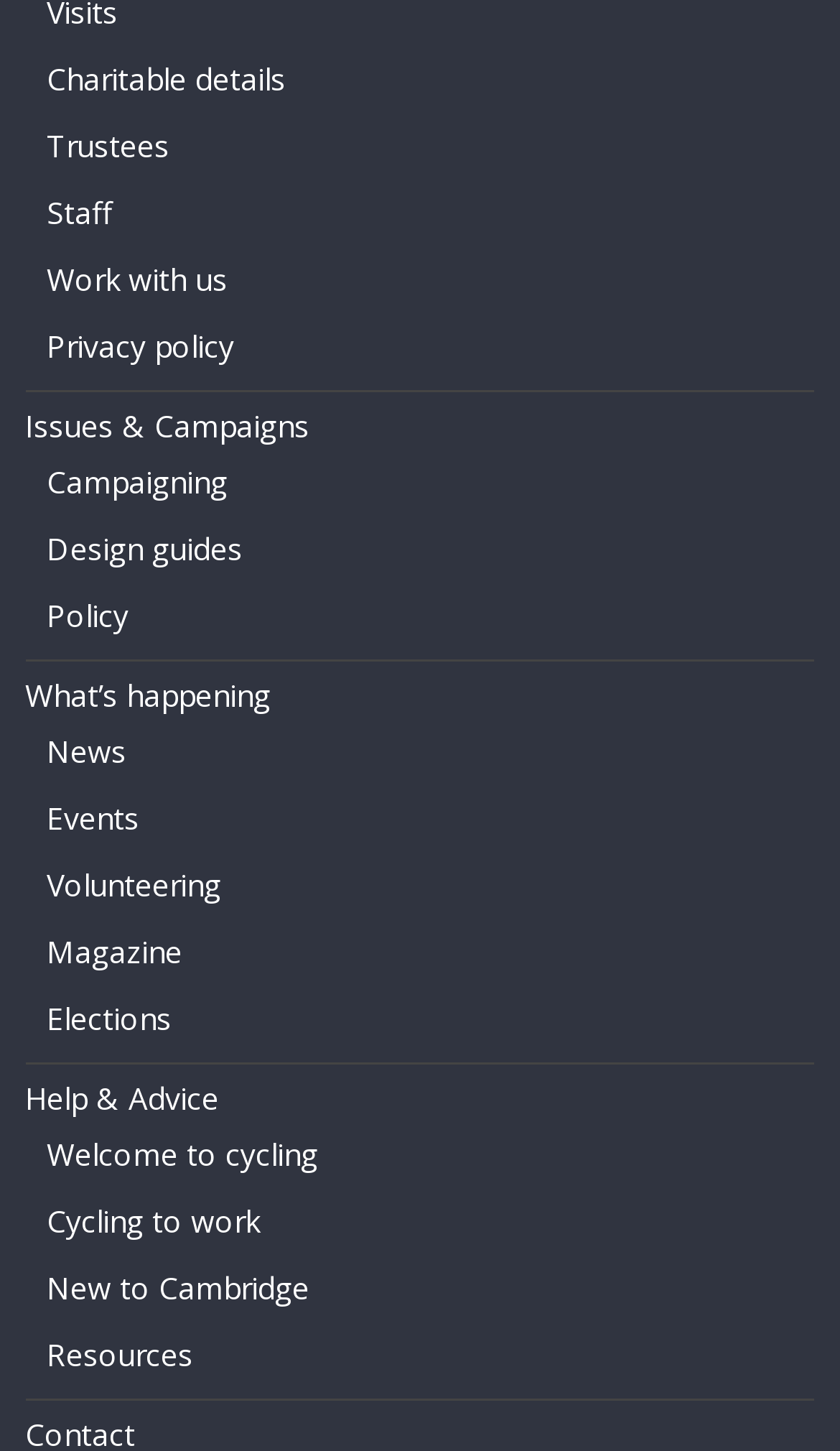Locate the bounding box coordinates of the clickable region to complete the following instruction: "Click on the article about Ford's tariff classification."

None